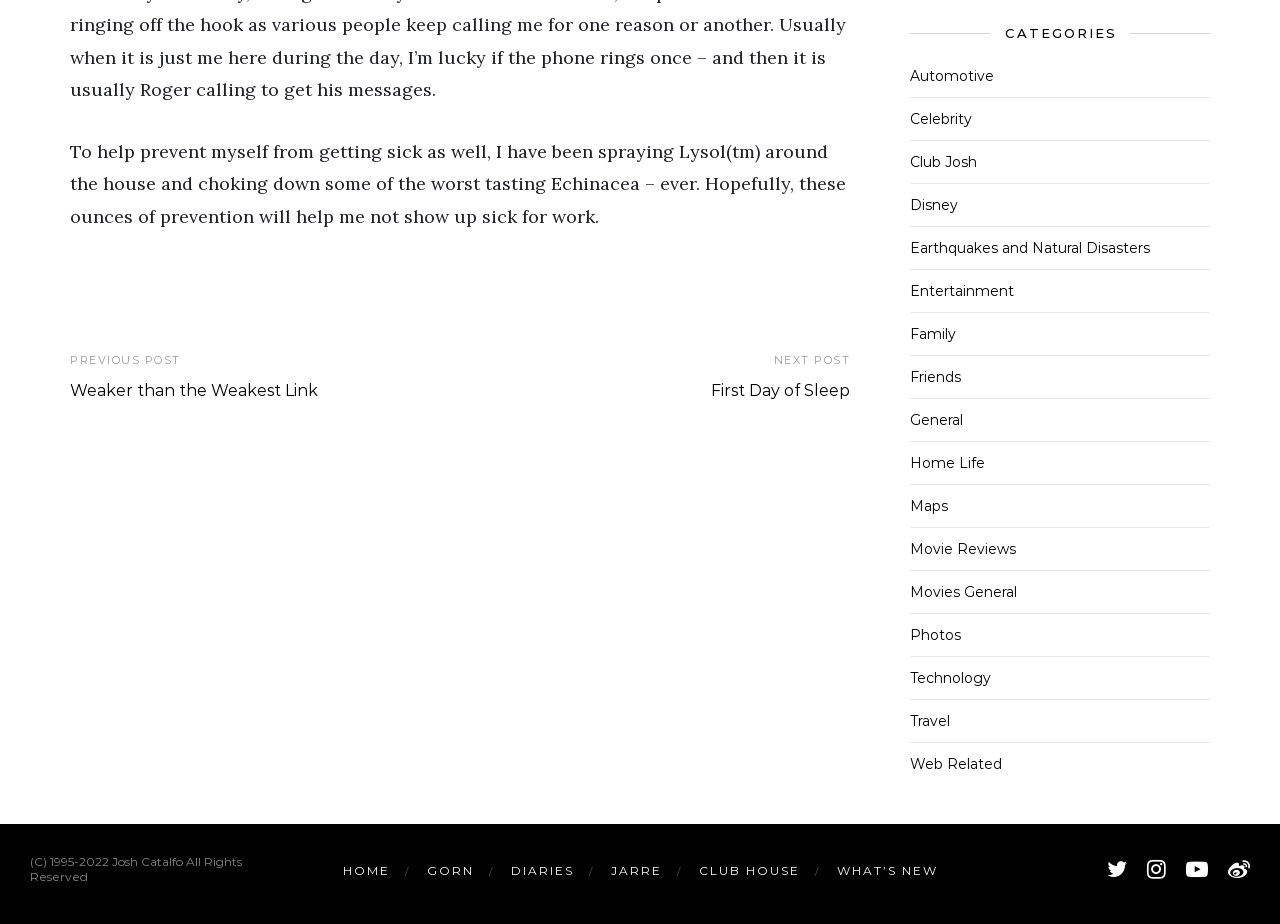Provide the bounding box coordinates for the UI element that is described by this text: "First Day of Sleep". The coordinates should be in the form of four float numbers between 0 and 1: [left, top, right, bottom].

[0.555, 0.412, 0.664, 0.433]